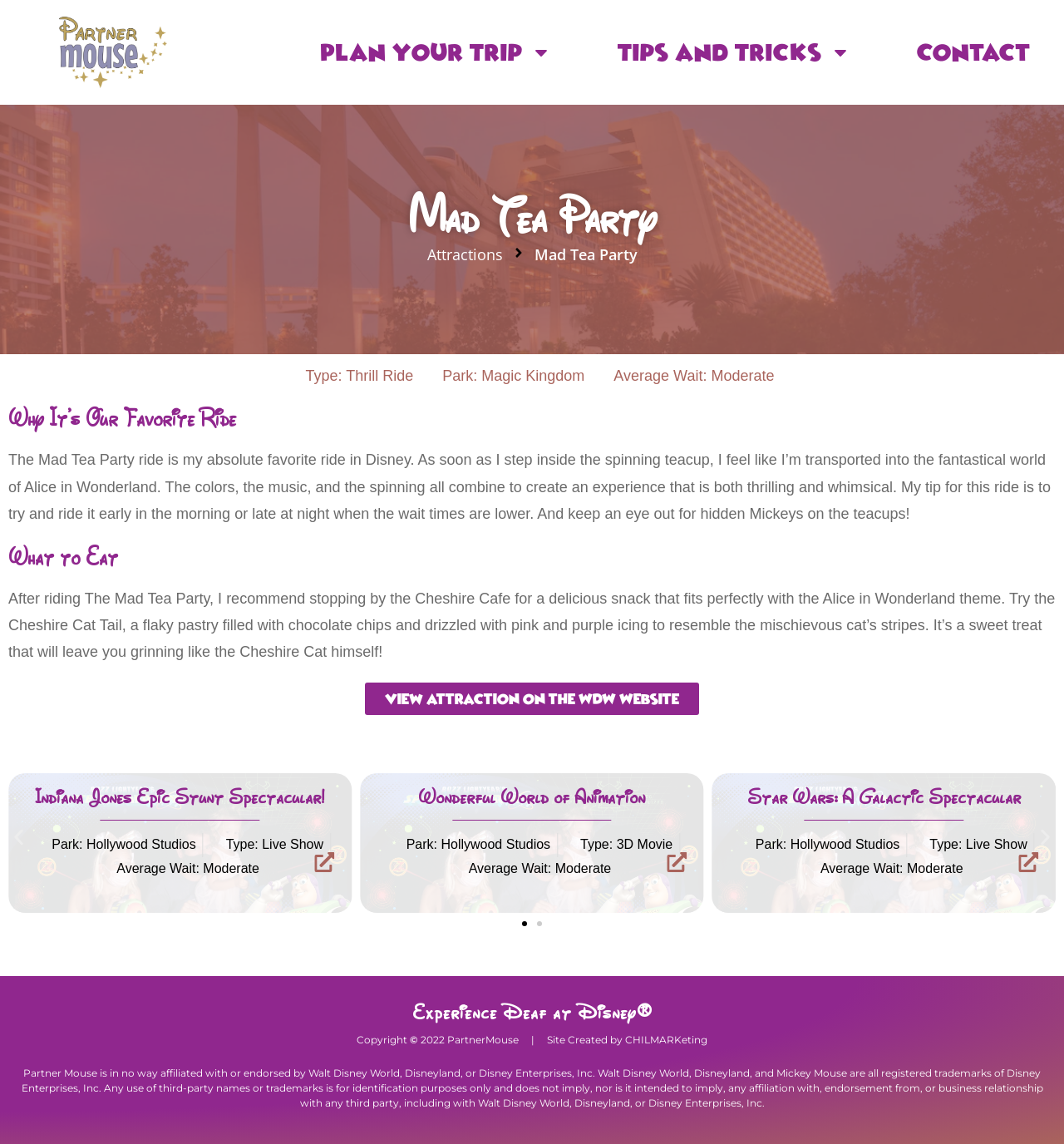Determine the bounding box coordinates of the target area to click to execute the following instruction: "Click the 'Plan Your Trip' menu."

[0.286, 0.028, 0.534, 0.064]